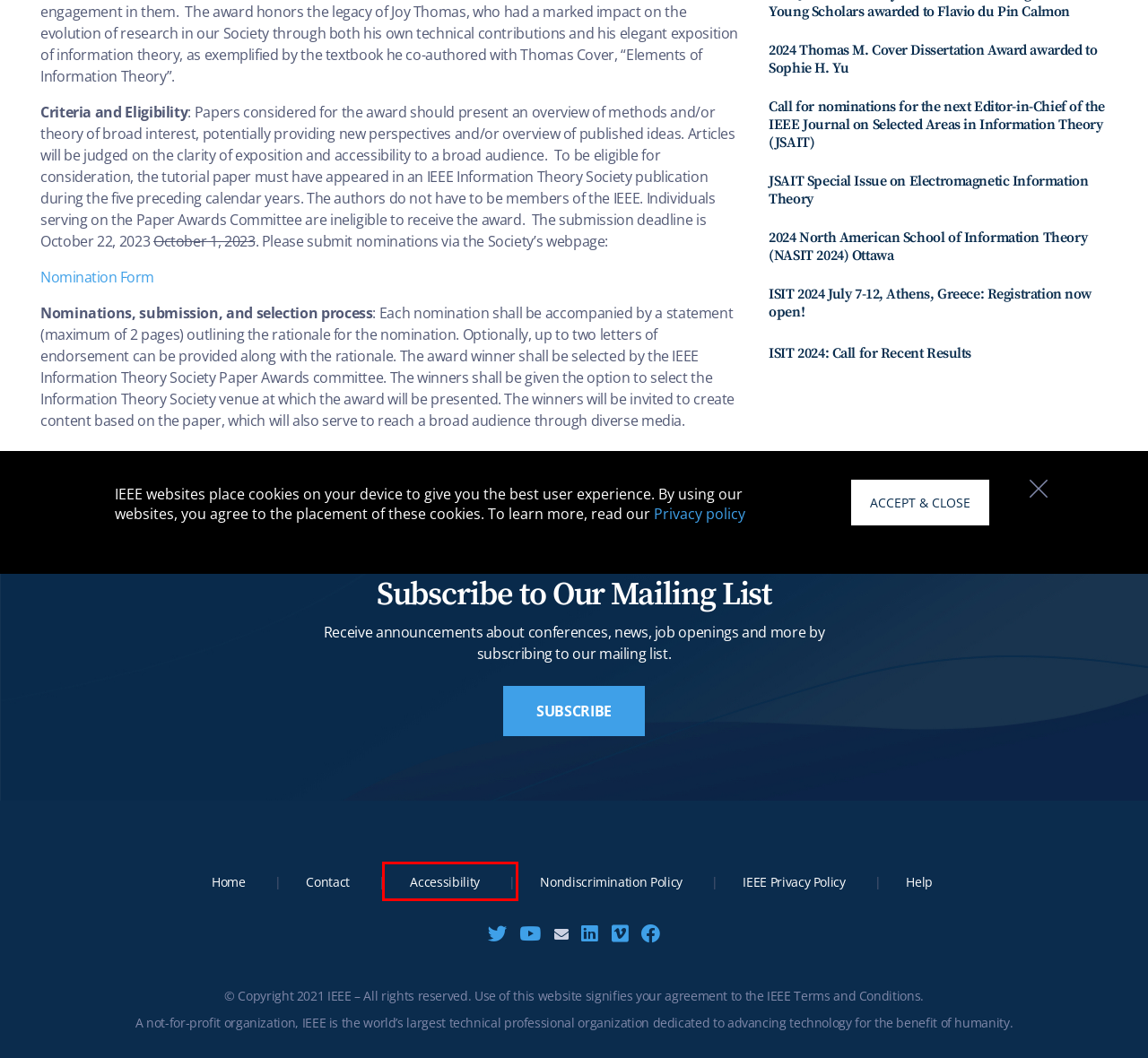You are looking at a screenshot of a webpage with a red bounding box around an element. Determine the best matching webpage description for the new webpage resulting from clicking the element in the red bounding box. Here are the descriptions:
A. IEEE - Accessibility Statement
B. IEEE Spectrum
C. IEEE - IEEE Websites
D. IEEE - Nondiscrimination Policy
E. IEEE Information Theory Society
F. Request Rejected
G. Make a Nomination | IEEE Information Theory Society
H. Joy Thomas Foundation  Inspiring Global STEM Excellence

A